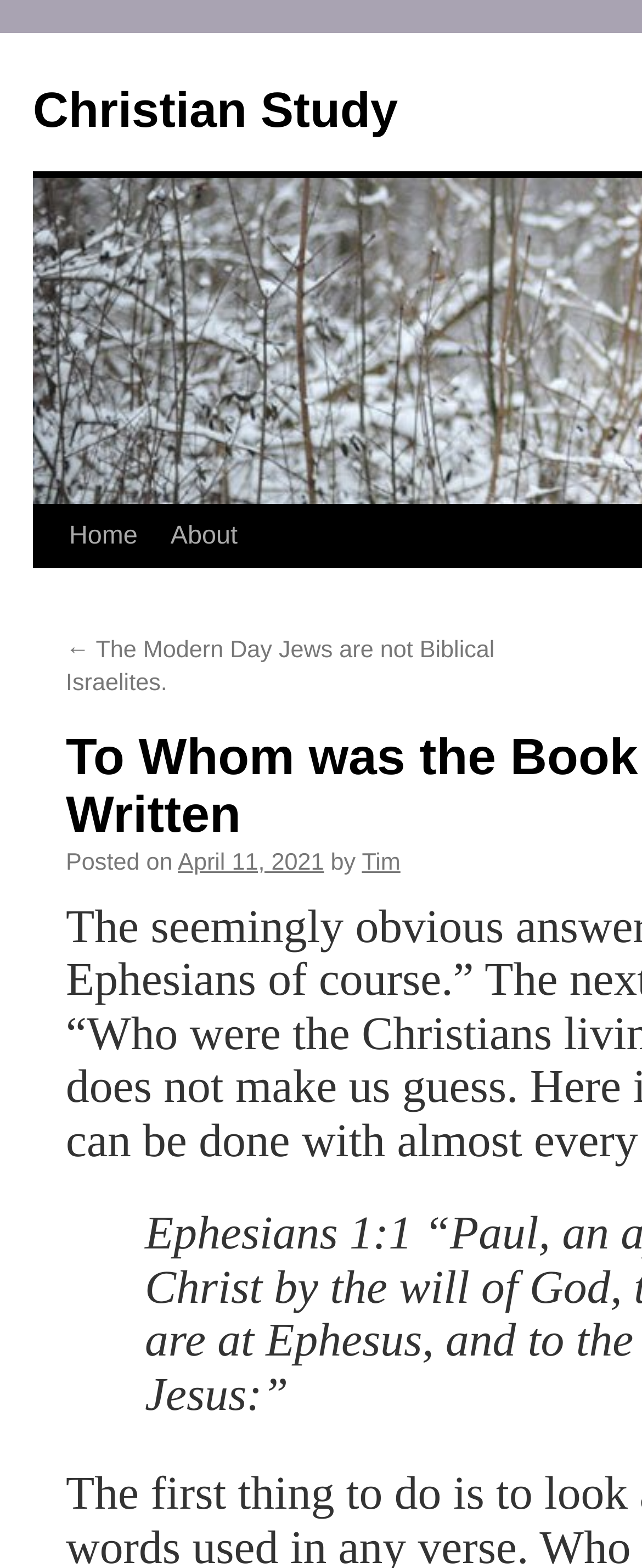Illustrate the webpage's structure and main components comprehensively.

The webpage is about a Christian study, specifically focusing on the Book of Ephesians. At the top, there is a title "To Whom was the Book of Ephesians Written | Christian Study". Below the title, there are several links, including "Christian Study", "Skip to content", "Home", and "About". The "About" link is positioned to the right of the "Home" link.

Further down, there is a link to a previous article, "← The Modern Day Jews are not Biblical Israelites.", which is followed by a posting information section. This section includes the text "Posted on", a date "April 11, 2021", and the author's name "Tim". The posting information section is positioned below the links.